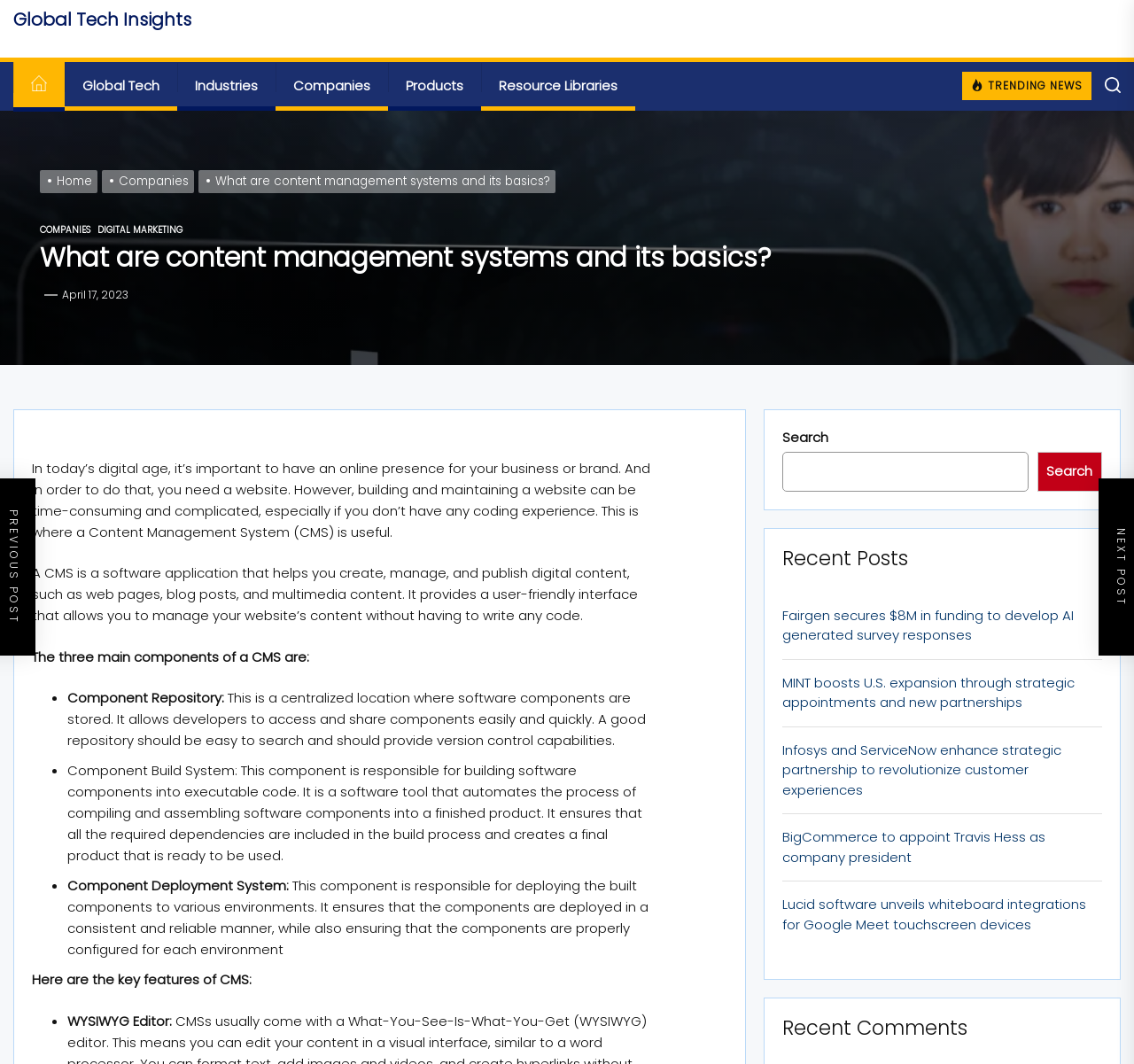What is the main heading of this webpage? Please extract and provide it.

What are content management systems and its basics?